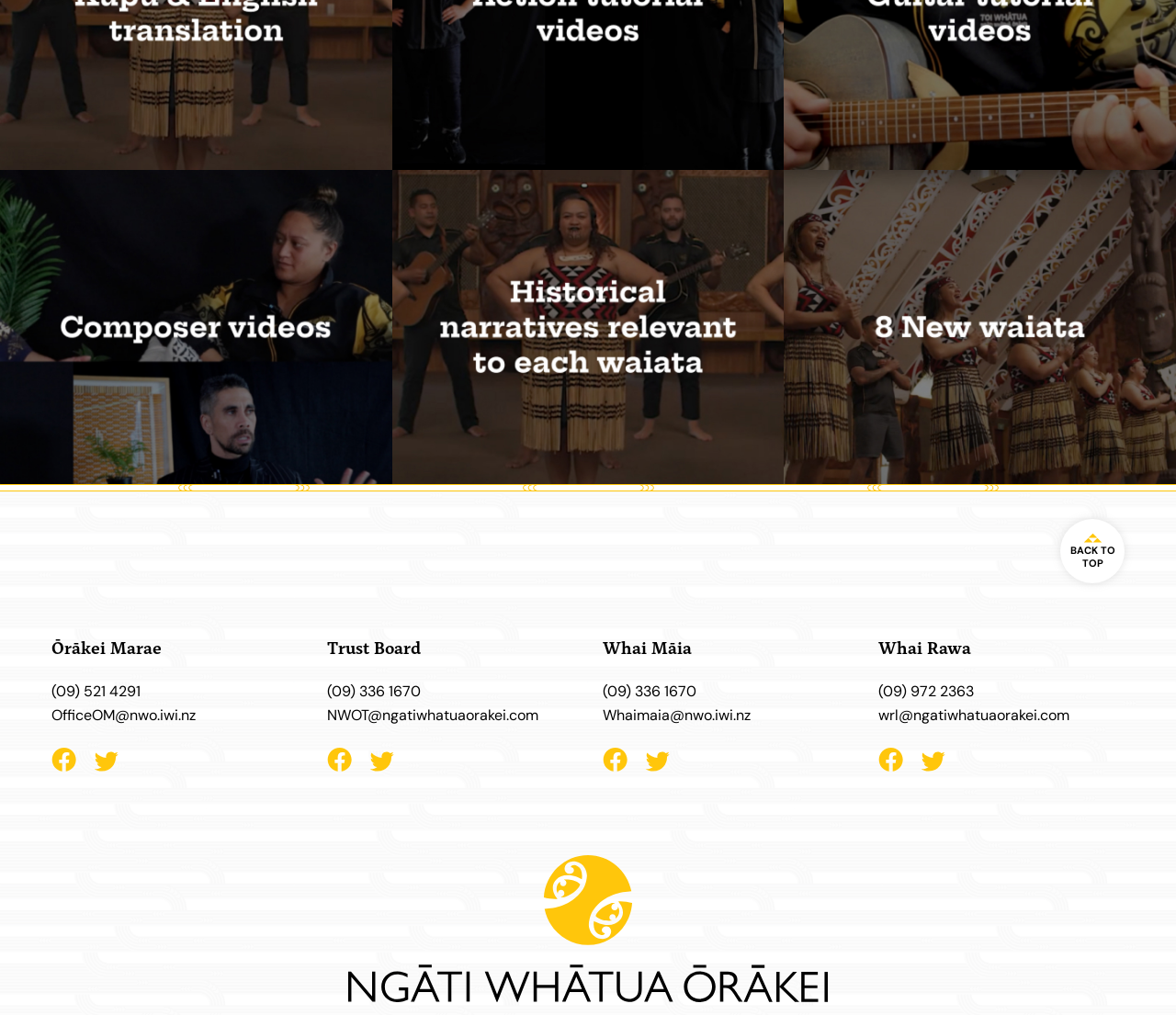Given the description (09) 336 1670, predict the bounding box coordinates of the UI element. Ensure the coordinates are in the format (top-left x, top-left y, bottom-right x, bottom-right y) and all values are between 0 and 1.

[0.512, 0.671, 0.722, 0.69]